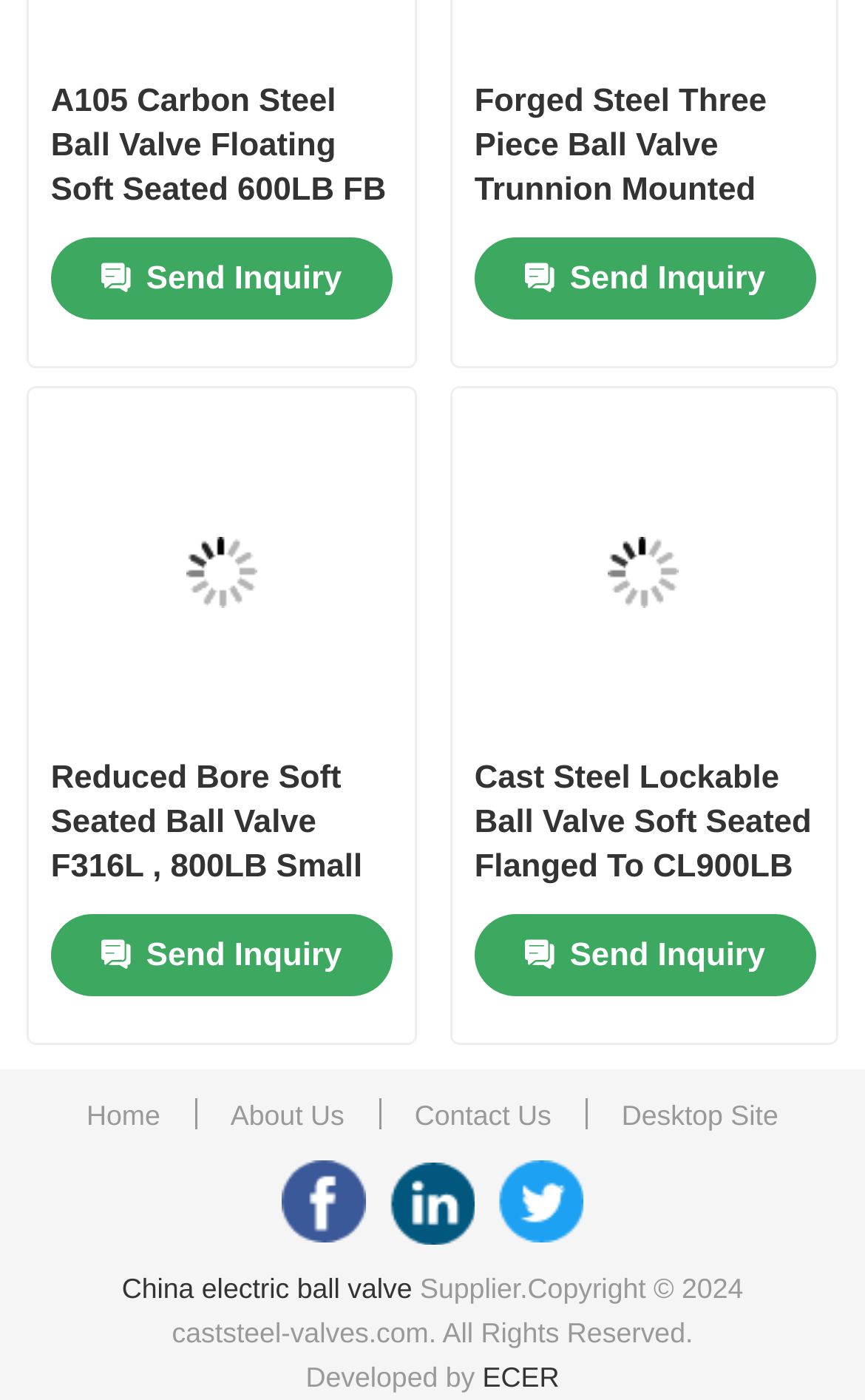Based on the element description, predict the bounding box coordinates (top-left x, top-left y, bottom-right x, bottom-right y) for the UI element in the screenshot: Metal Seated Butterfly Valve

[0.08, 0.817, 0.92, 0.904]